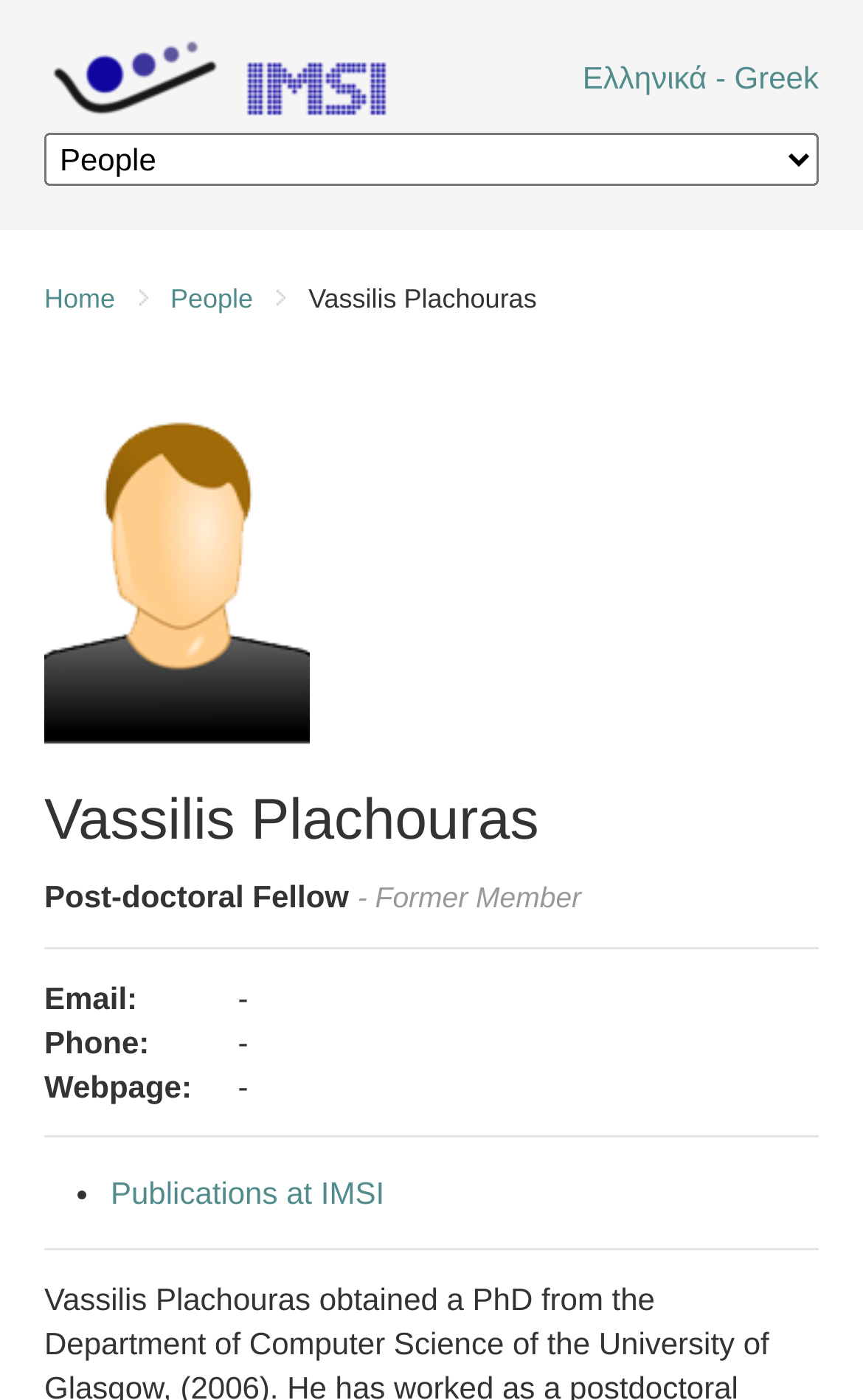Is the person a current member?
Please provide a detailed answer to the question.

The static text element with the text '- Former Member' indicates that the person is not a current member.